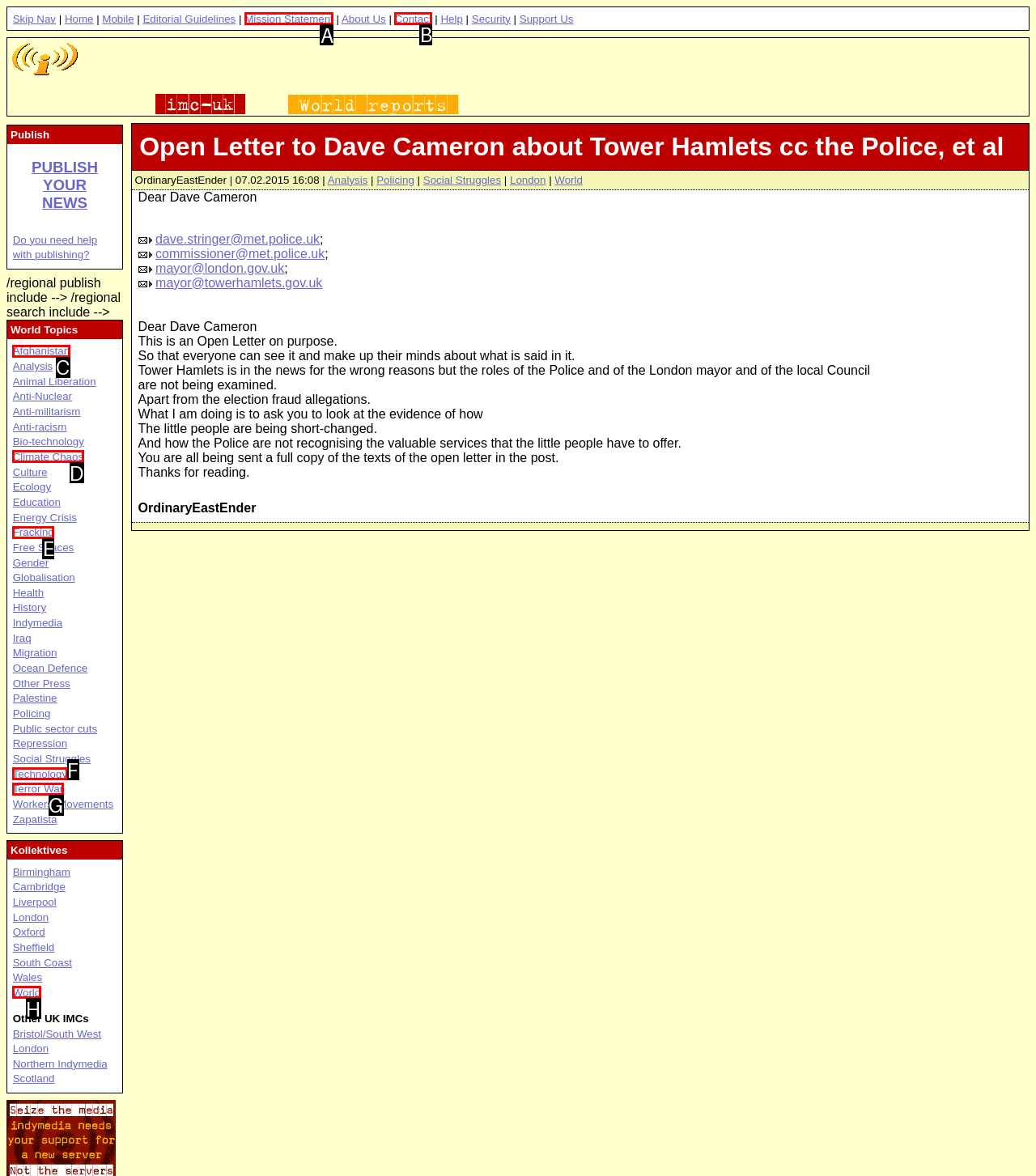Identify the HTML element to click to fulfill this task: Click on the 'Contact' link
Answer with the letter from the given choices.

B